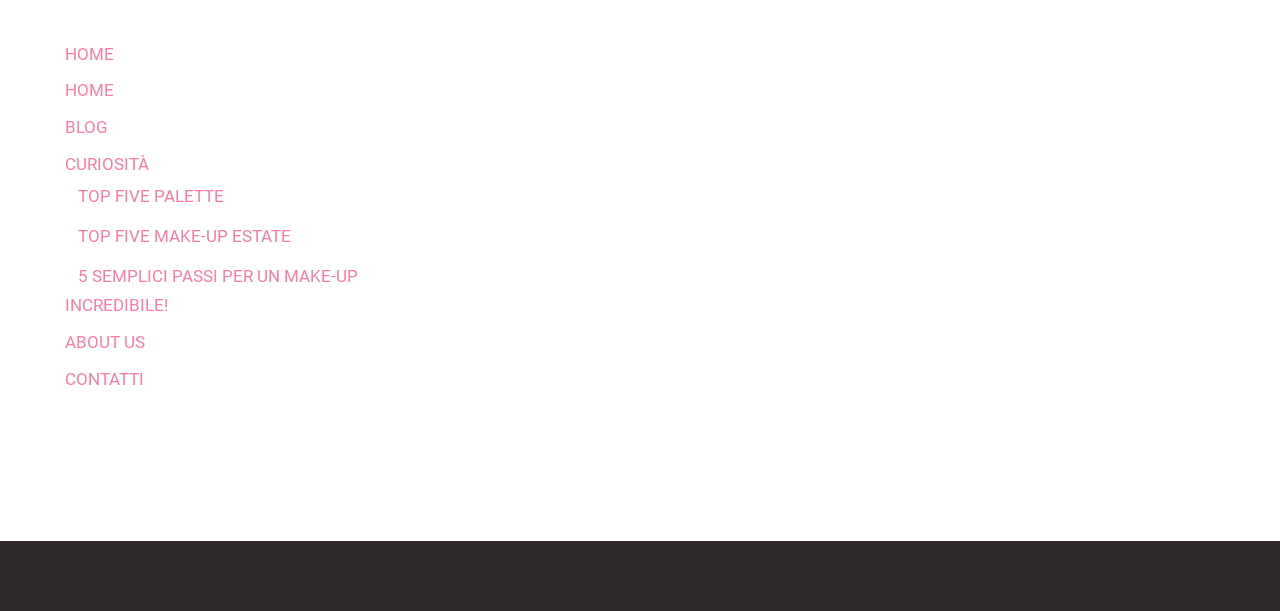Find the bounding box coordinates of the clickable area required to complete the following action: "learn about us".

[0.051, 0.543, 0.113, 0.576]